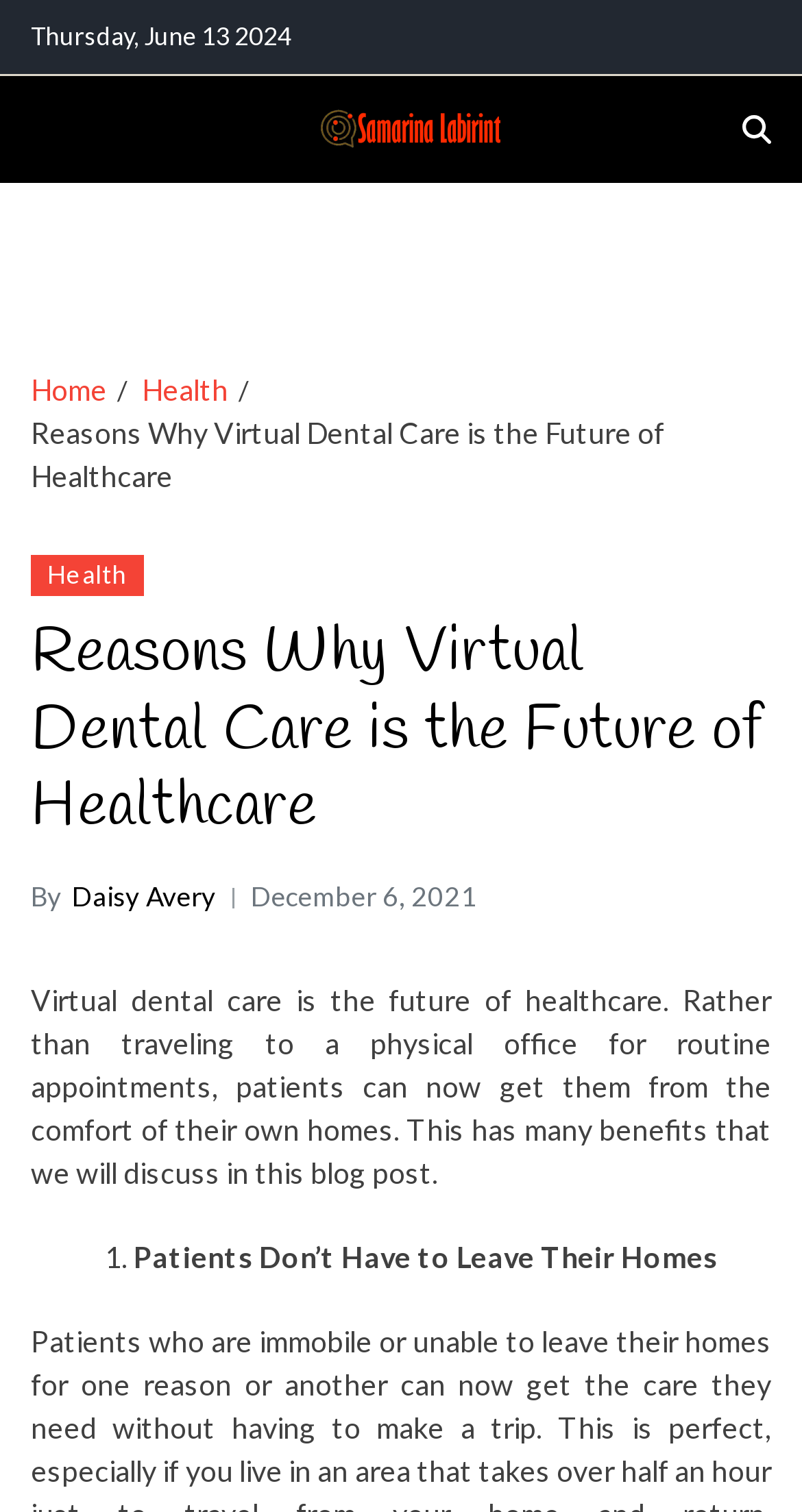Identify the bounding box coordinates for the UI element described as: "Search". The coordinates should be provided as four floats between 0 and 1: [left, top, right, bottom].

[0.926, 0.076, 0.962, 0.095]